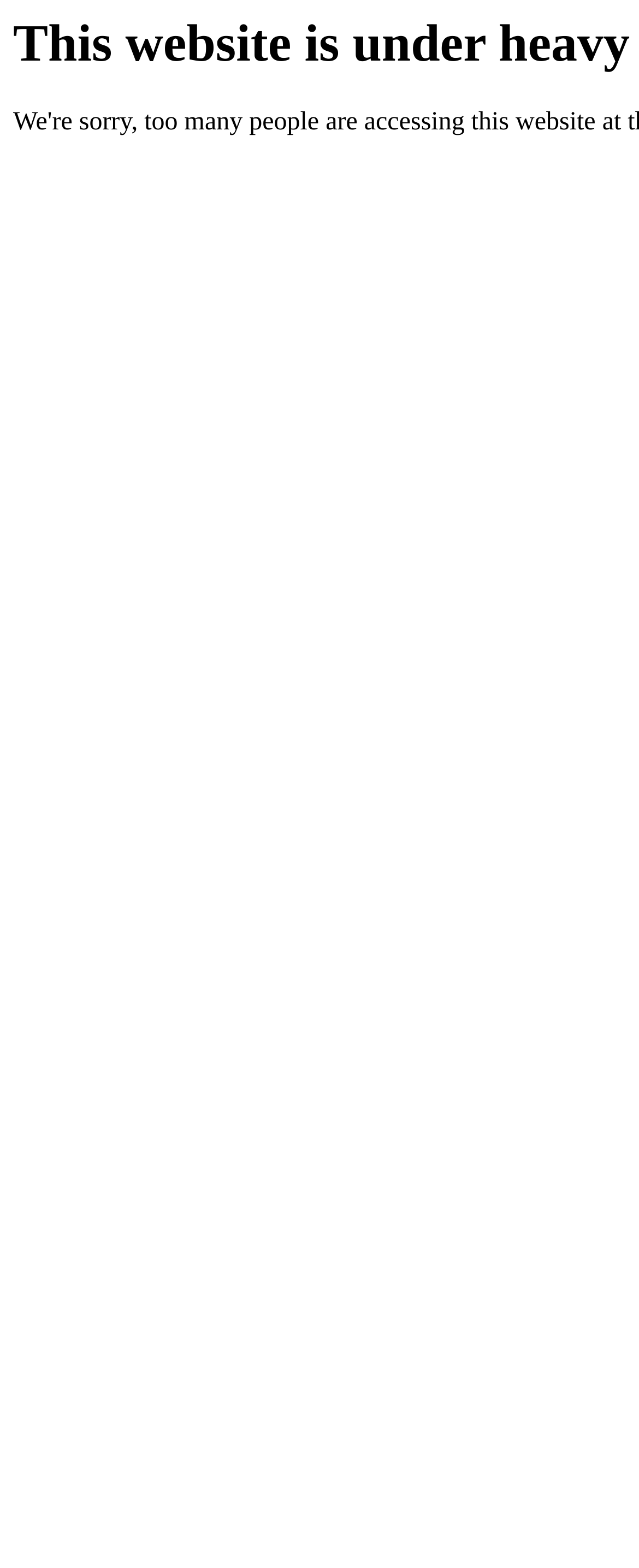Generate the text content of the main heading of the webpage.

This website is under heavy load